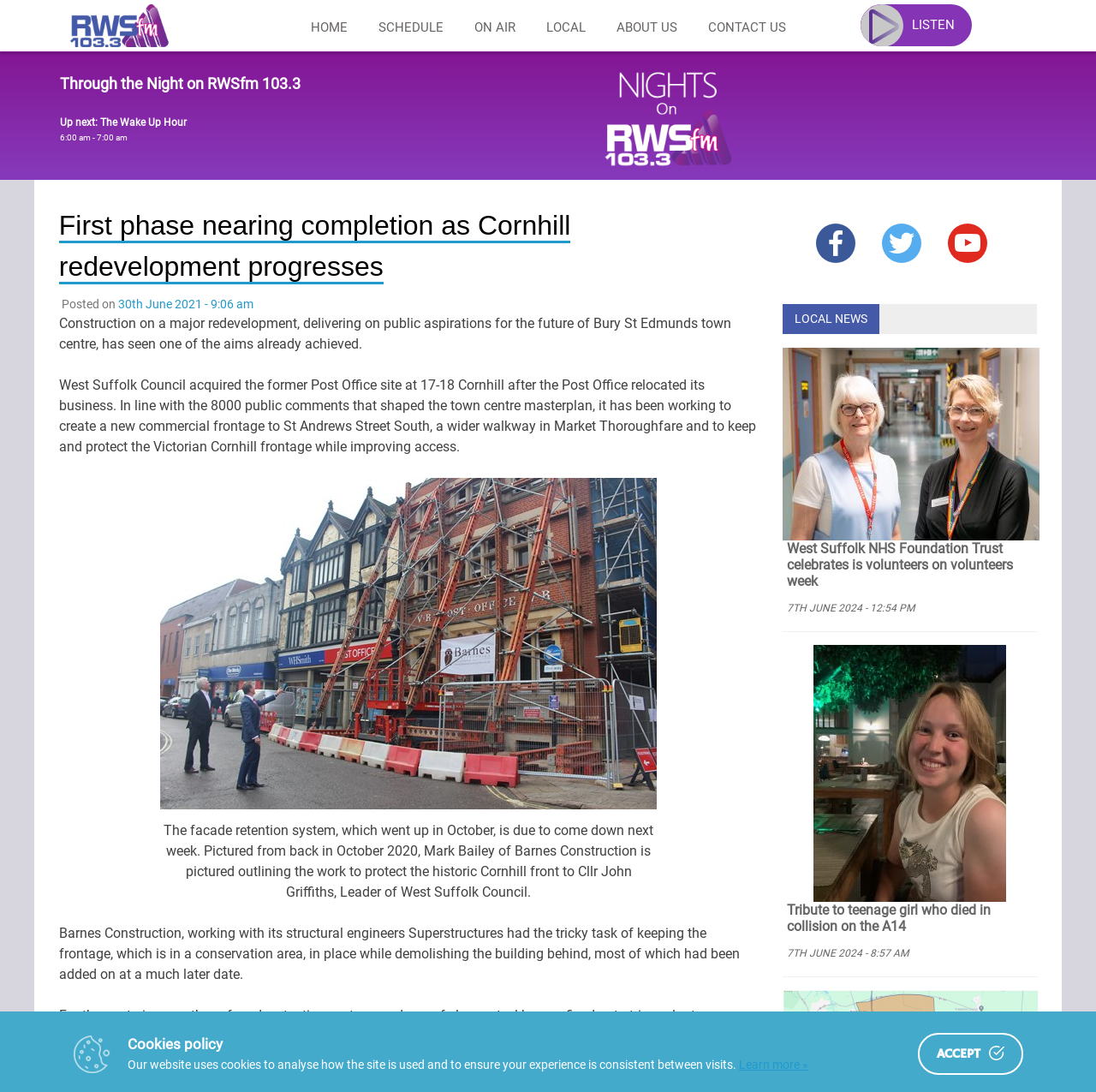Locate the bounding box coordinates of the area you need to click to fulfill this instruction: 'Click the 'TEXTILES.ORG' link'. The coordinates must be in the form of four float numbers ranging from 0 to 1: [left, top, right, bottom].

None